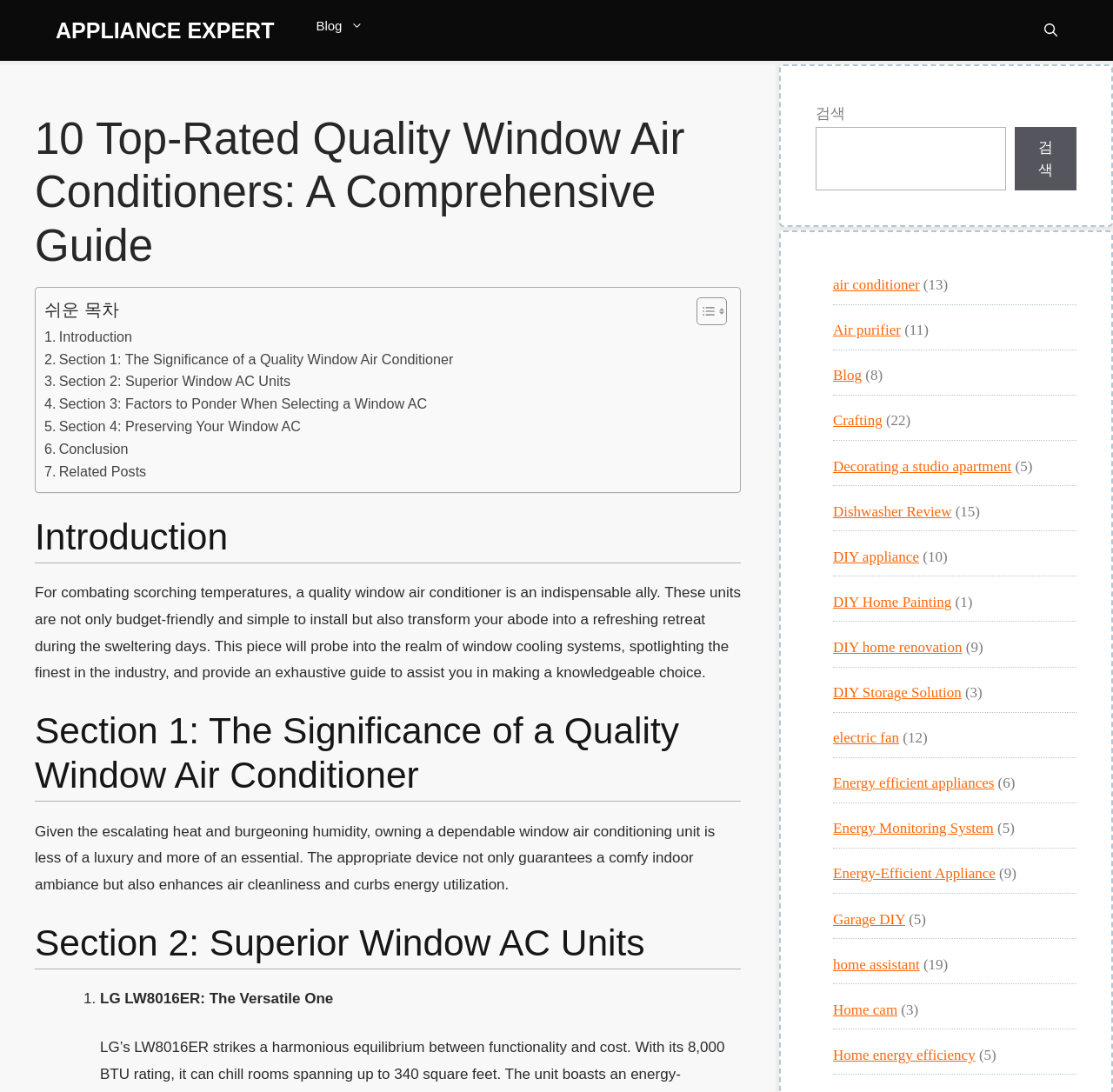How many sections are there in the guide?
Based on the screenshot, answer the question with a single word or phrase.

4